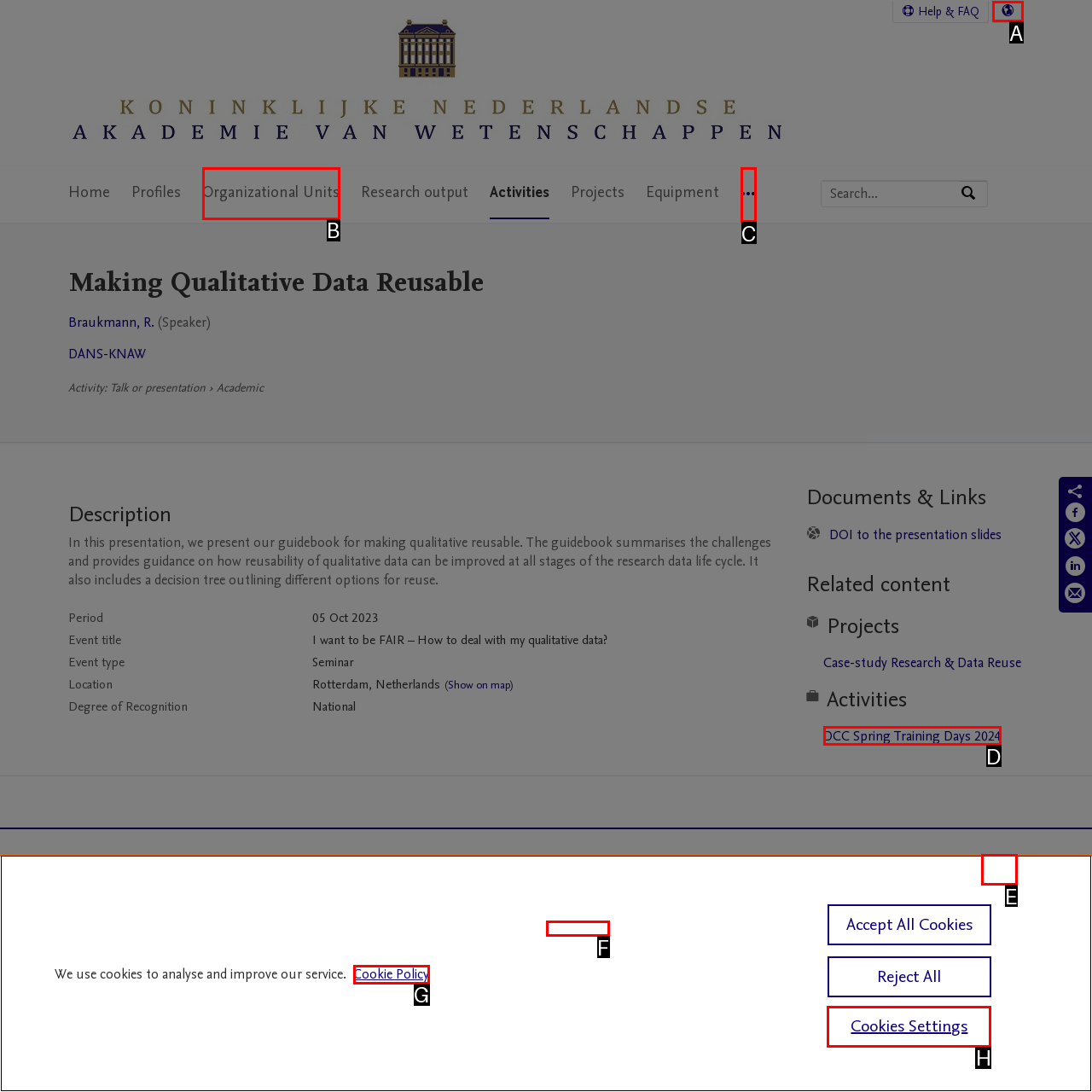Select the proper UI element to click in order to perform the following task: check latest updates. Indicate your choice with the letter of the appropriate option.

None